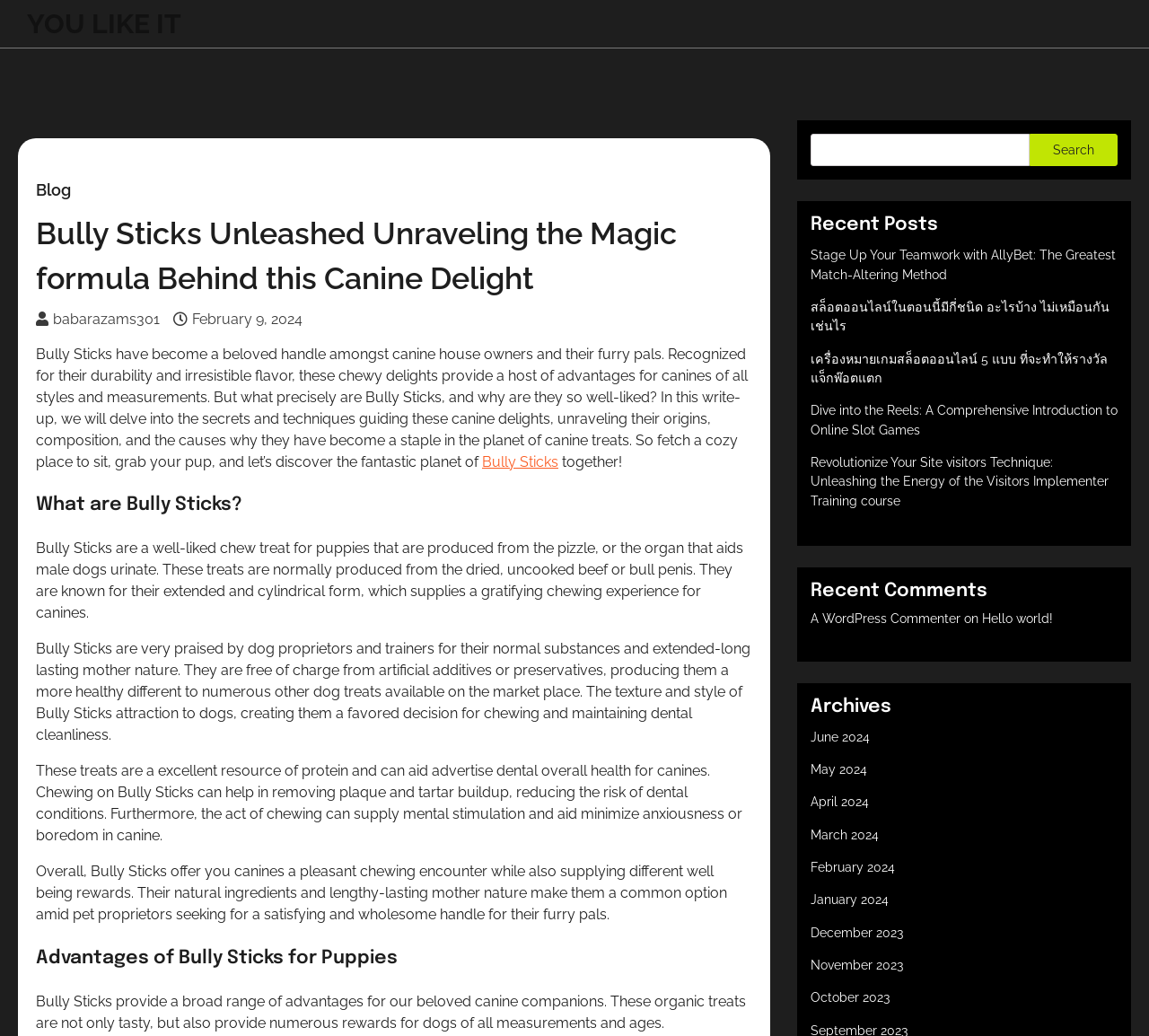What is the category of the recent posts section?
Kindly offer a detailed explanation using the data available in the image.

The recent posts section is located on the right-hand side of the webpage, and it displays a list of recent blog posts. The titles of the posts suggest that they are related to online gaming, teamwork, and online slot games.